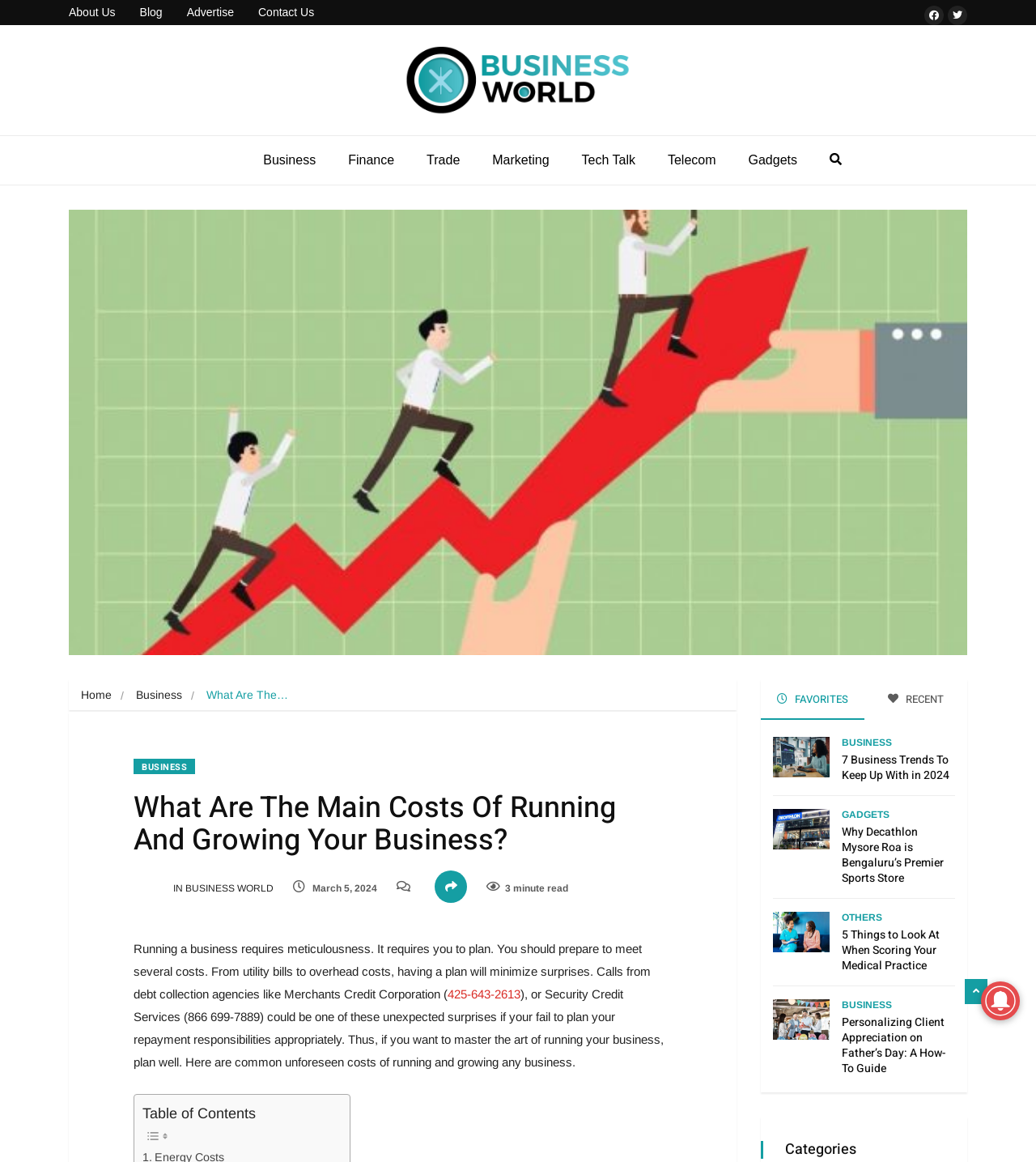What is the purpose of the link 'About Us'?
Utilize the image to construct a detailed and well-explained answer.

The link 'About Us' is likely used to access the about us page, which provides information about the website, its mission, and its team.